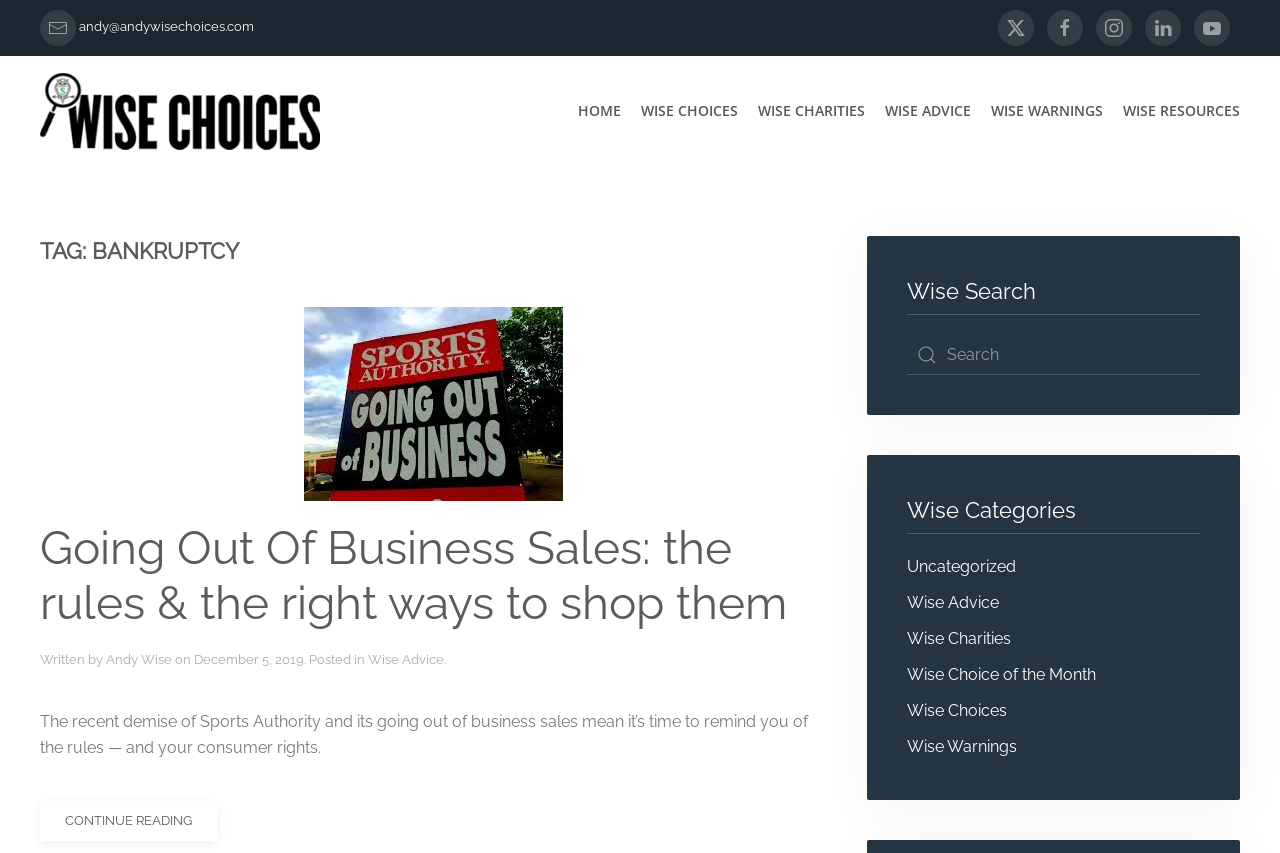Please identify the bounding box coordinates of the clickable area that will fulfill the following instruction: "click on 'CONTINUE READING'". The coordinates should be in the format of four float numbers between 0 and 1, i.e., [left, top, right, bottom].

[0.031, 0.939, 0.17, 0.986]